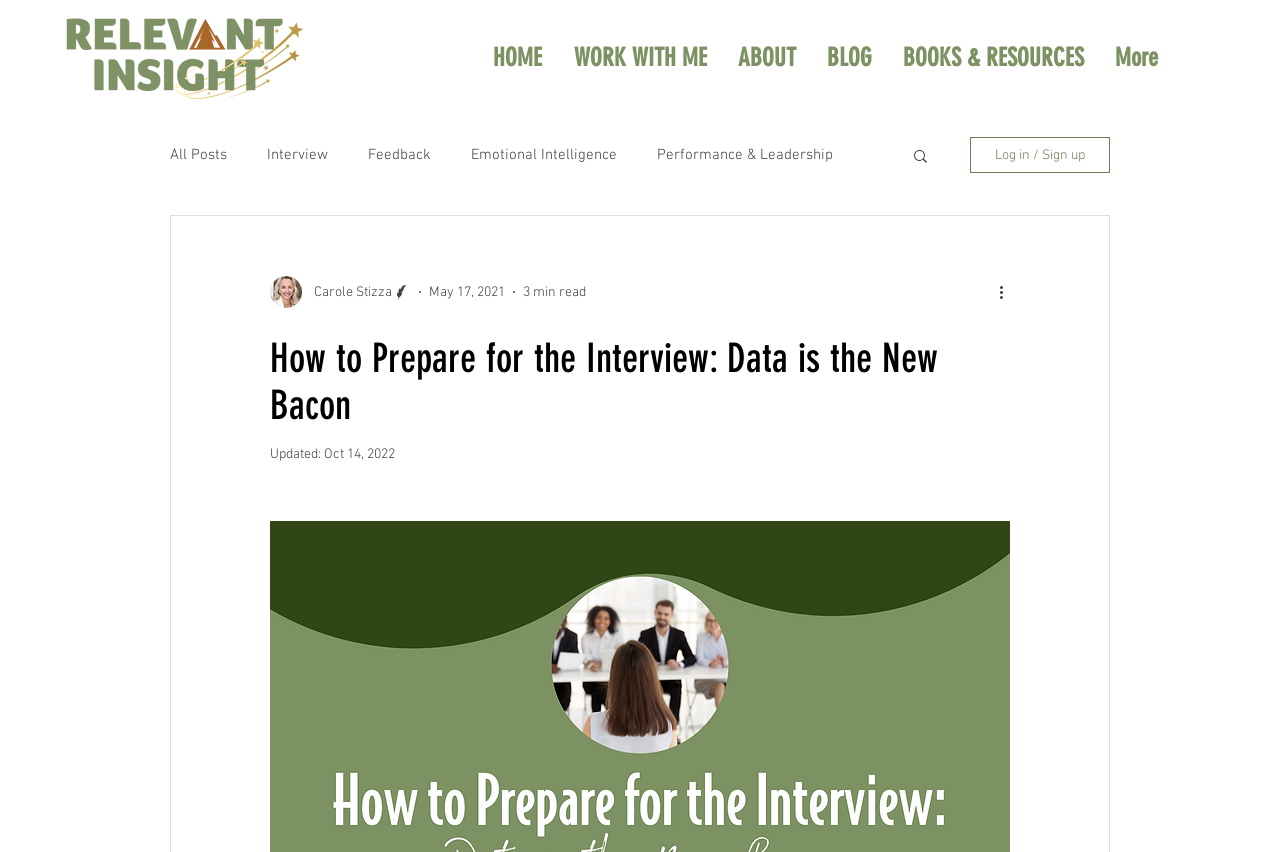Determine the bounding box coordinates of the area to click in order to meet this instruction: "Read the ABOUT page".

[0.564, 0.025, 0.634, 0.11]